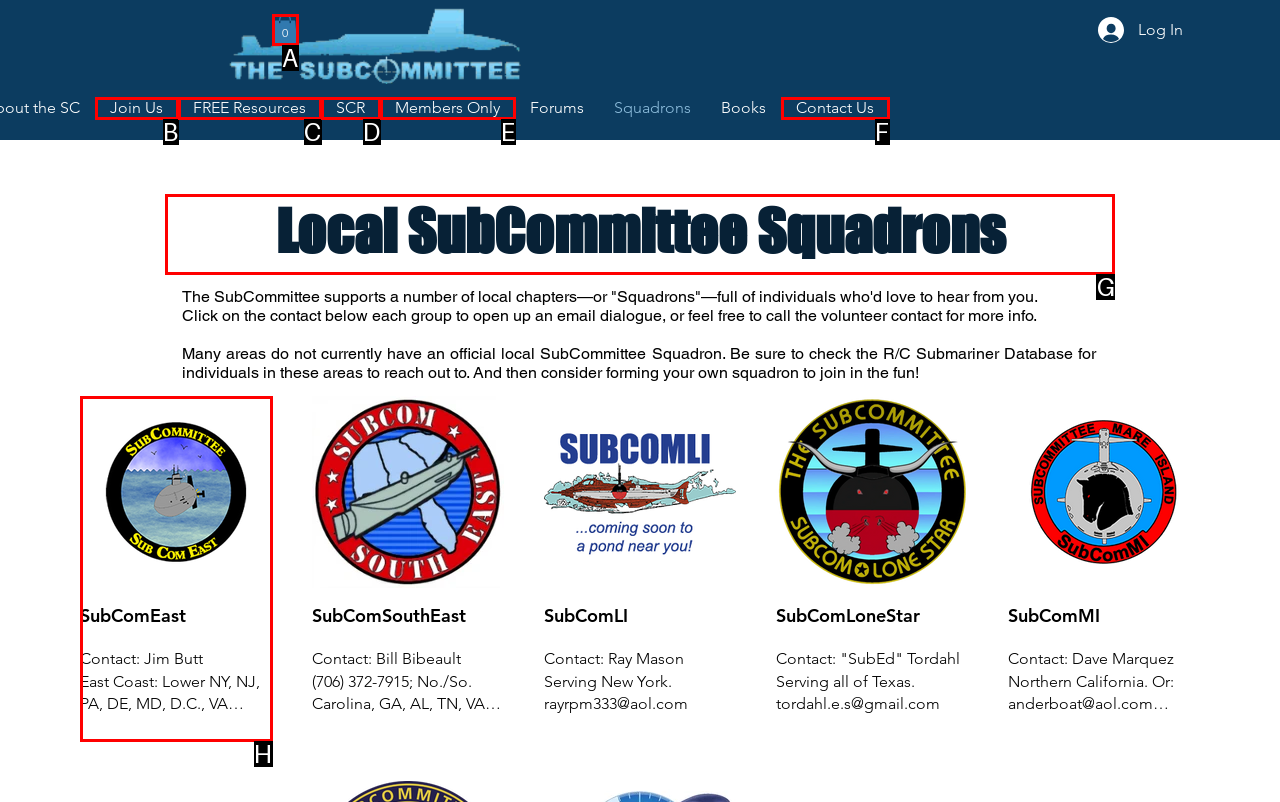Identify the correct HTML element to click to accomplish this task: View the Local SubCommittee Squadrons
Respond with the letter corresponding to the correct choice.

G